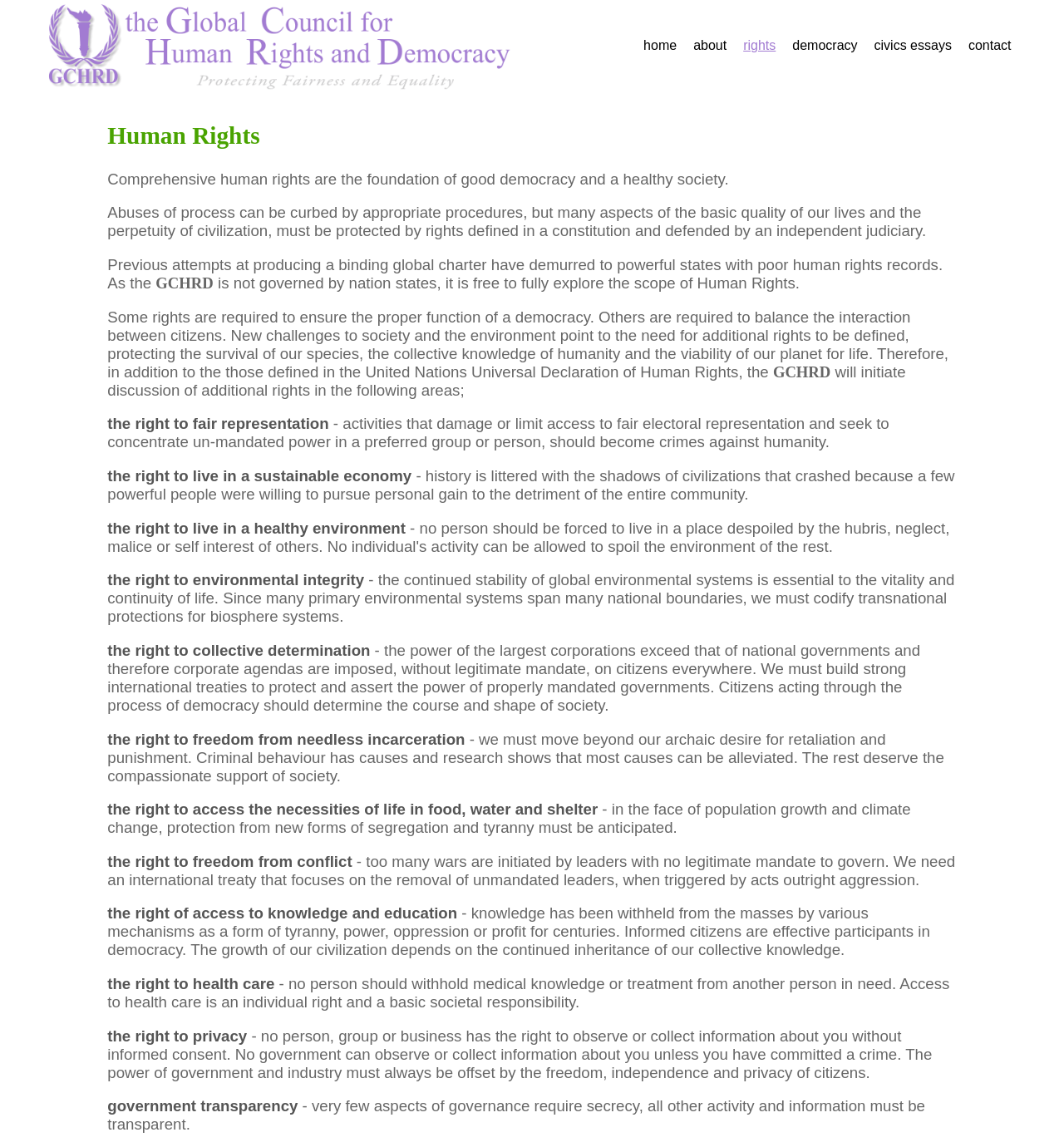Provide the bounding box coordinates of the HTML element this sentence describes: "parent_node: Products search aria-label="Search"". The bounding box coordinates consist of four float numbers between 0 and 1, i.e., [left, top, right, bottom].

None